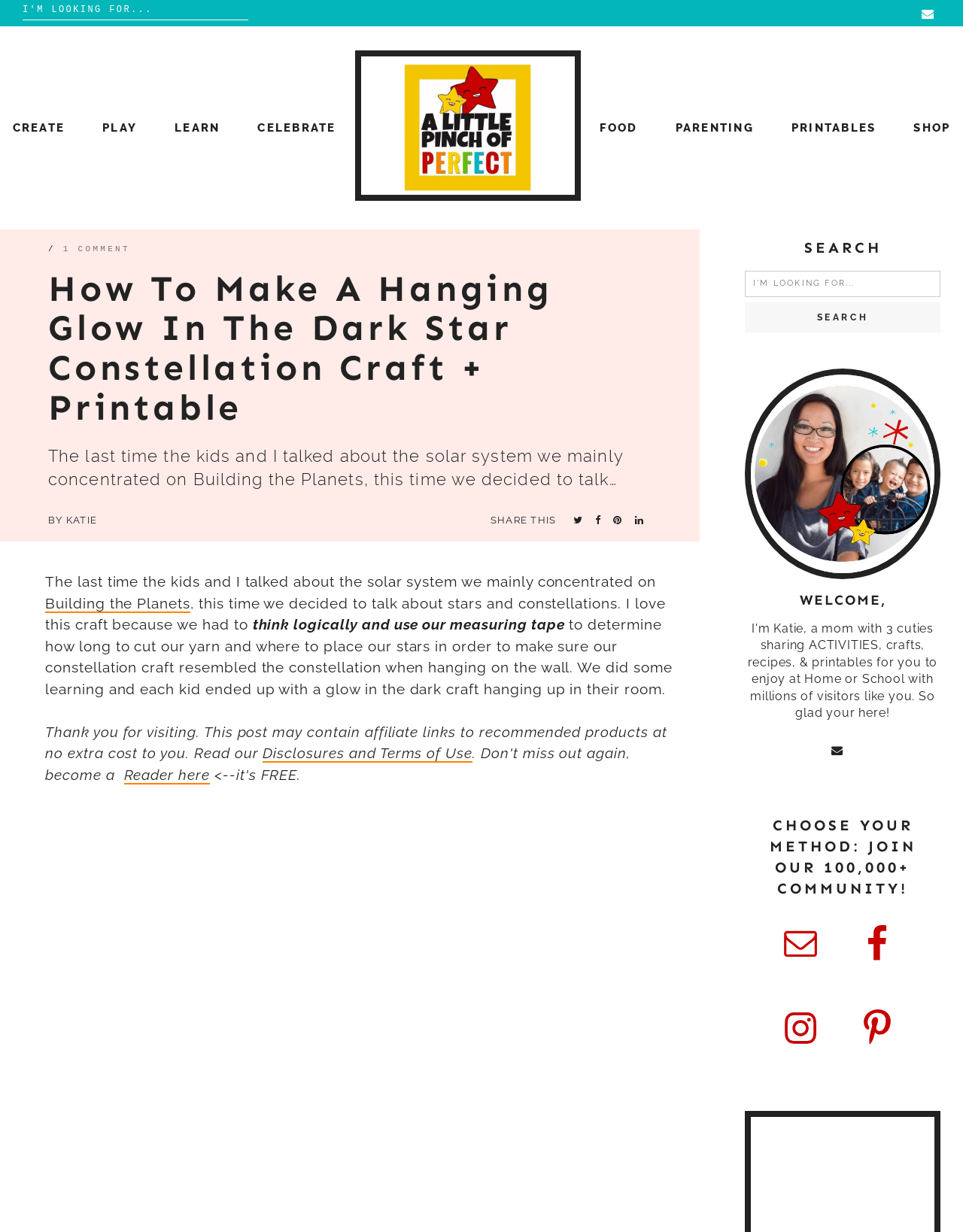Given the element description "Give a Shout Out!" in the screenshot, predict the bounding box coordinates of that UI element.

None